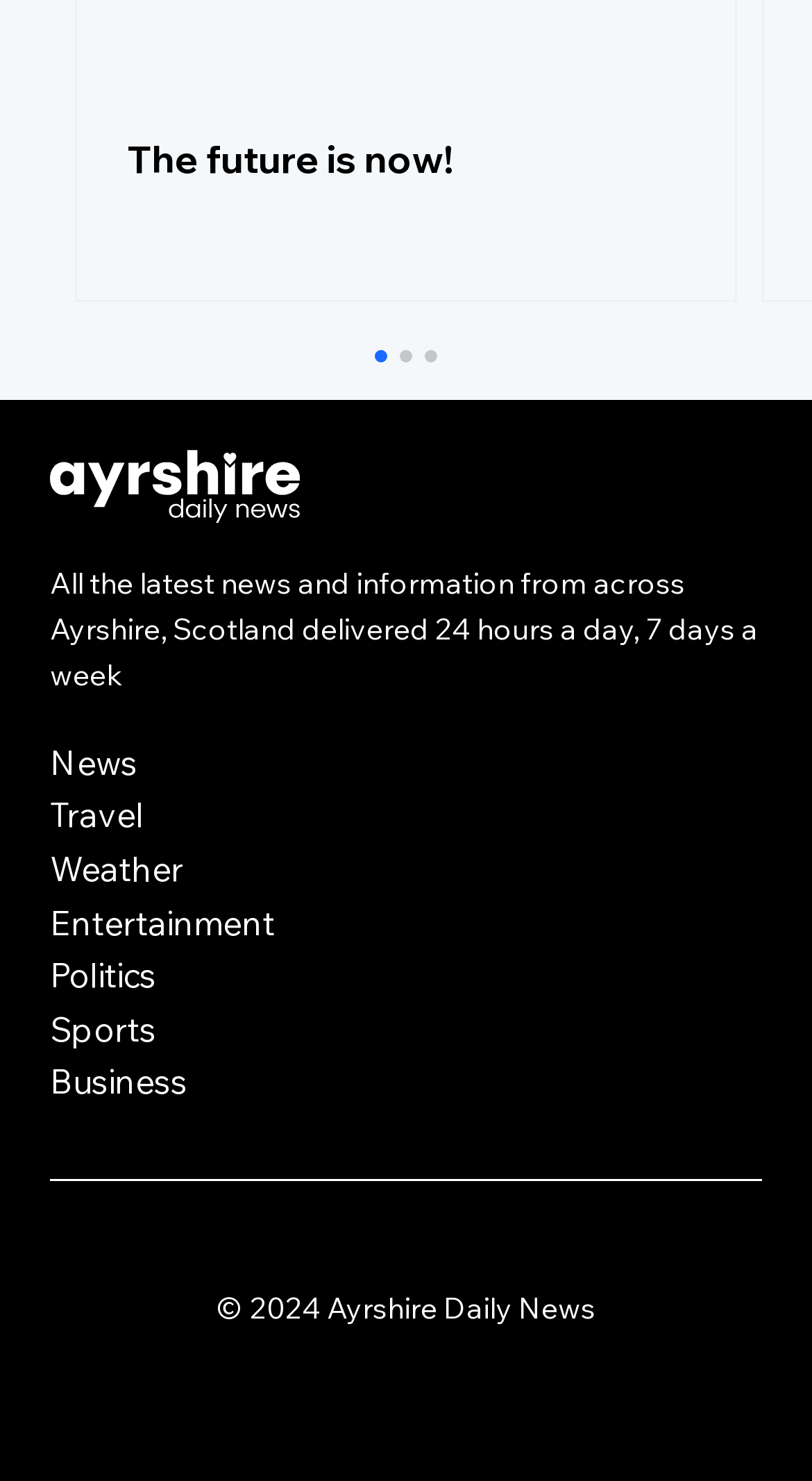Please locate the bounding box coordinates of the element that needs to be clicked to achieve the following instruction: "Click on News". The coordinates should be four float numbers between 0 and 1, i.e., [left, top, right, bottom].

[0.062, 0.498, 0.938, 0.534]